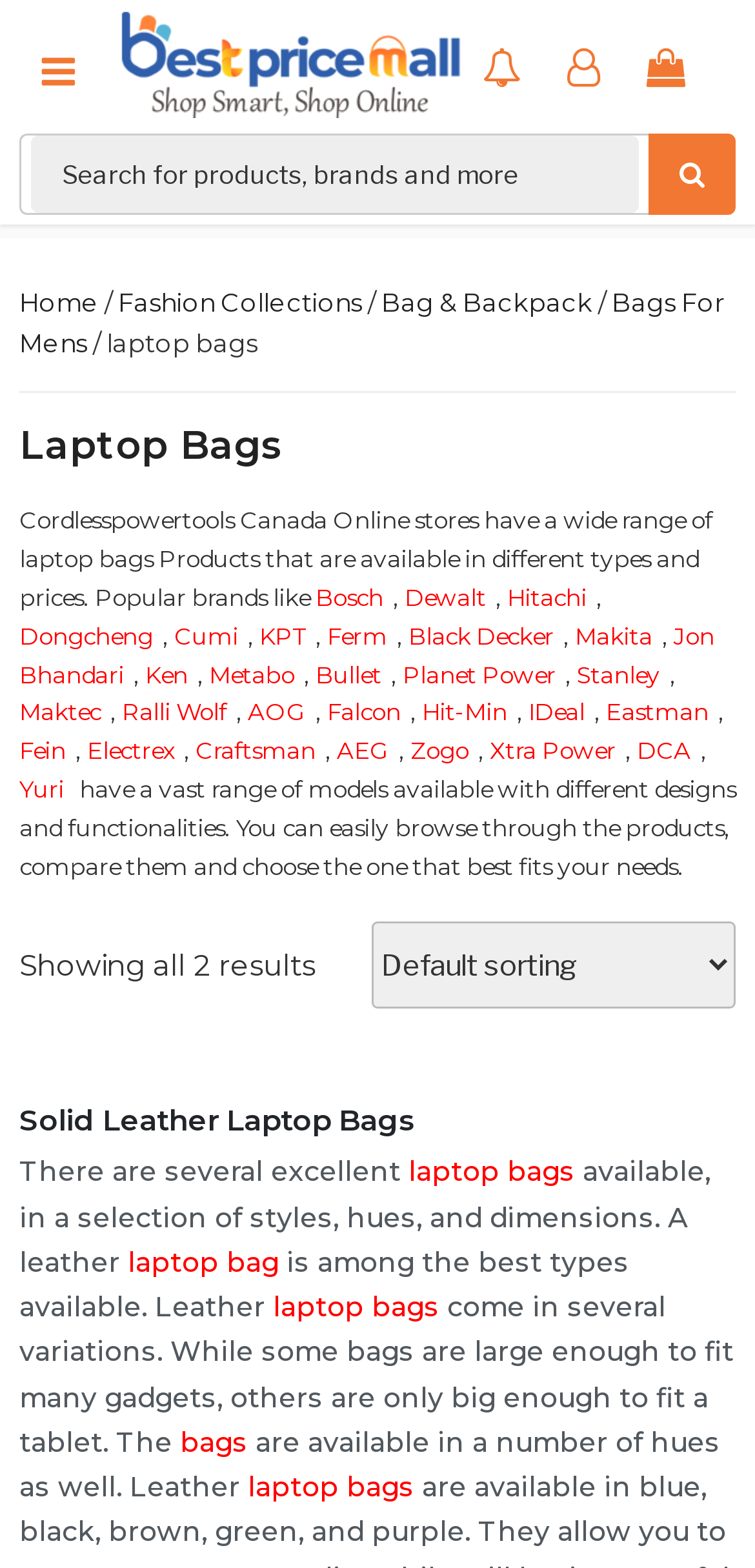Please determine the bounding box coordinates for the UI element described as: "Craftsman".

[0.251, 0.47, 0.418, 0.488]